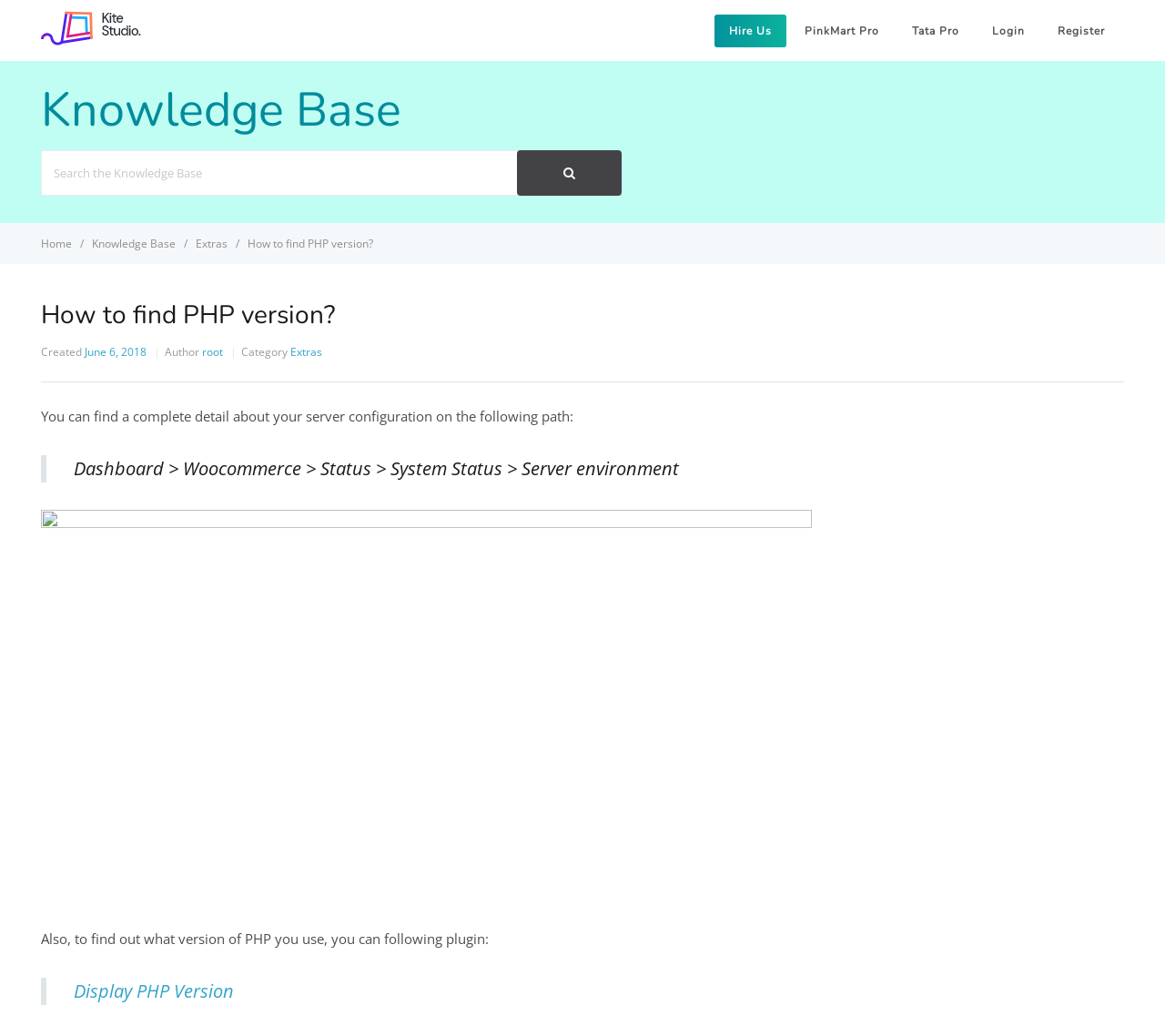Find the bounding box coordinates of the element's region that should be clicked in order to follow the given instruction: "Search the Knowledge Base". The coordinates should consist of four float numbers between 0 and 1, i.e., [left, top, right, bottom].

[0.035, 0.145, 0.445, 0.189]